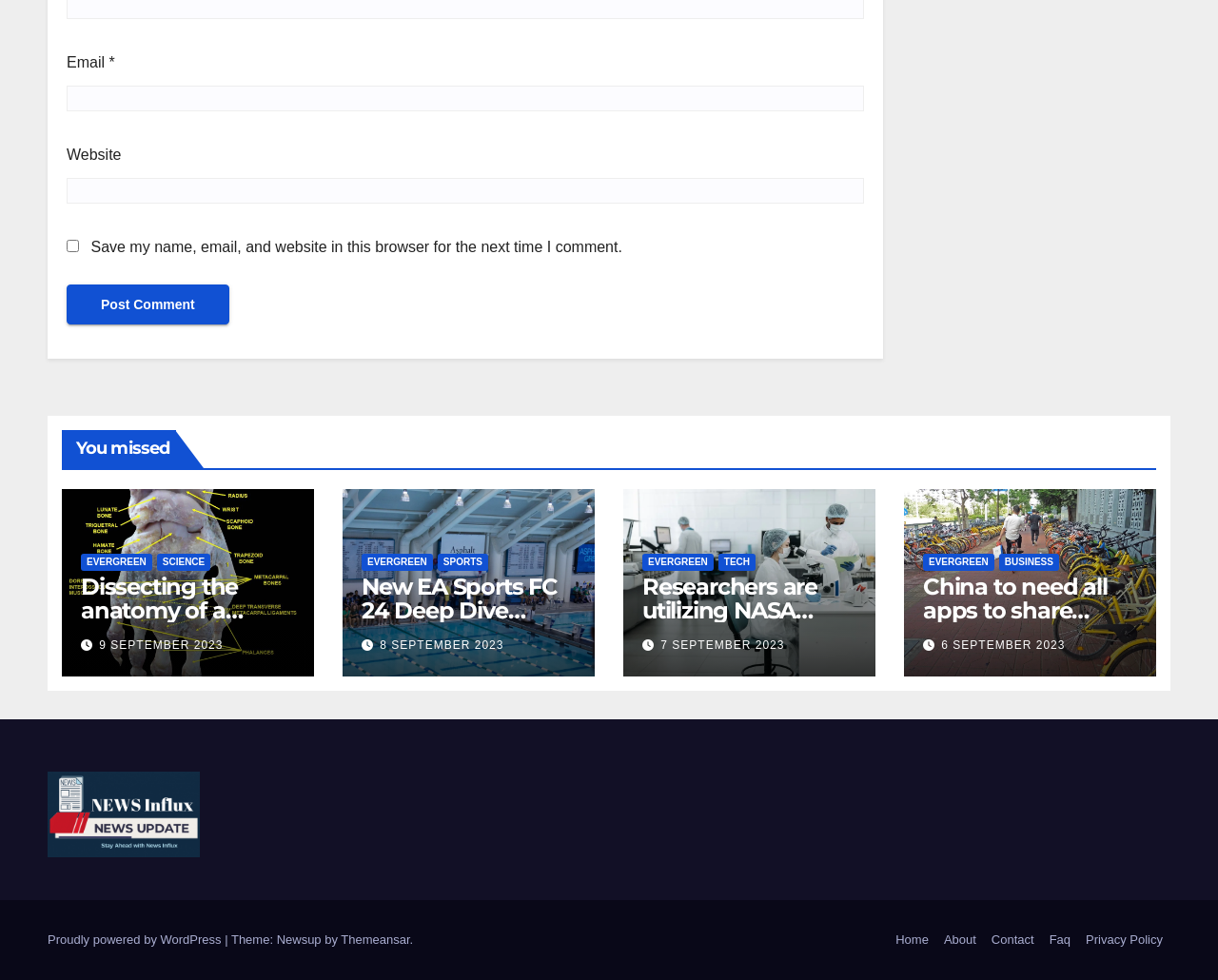Identify the bounding box coordinates of the section to be clicked to complete the task described by the following instruction: "Click on 'Post Comment' button". The coordinates should be four float numbers between 0 and 1, formatted as [left, top, right, bottom].

[0.055, 0.29, 0.188, 0.331]